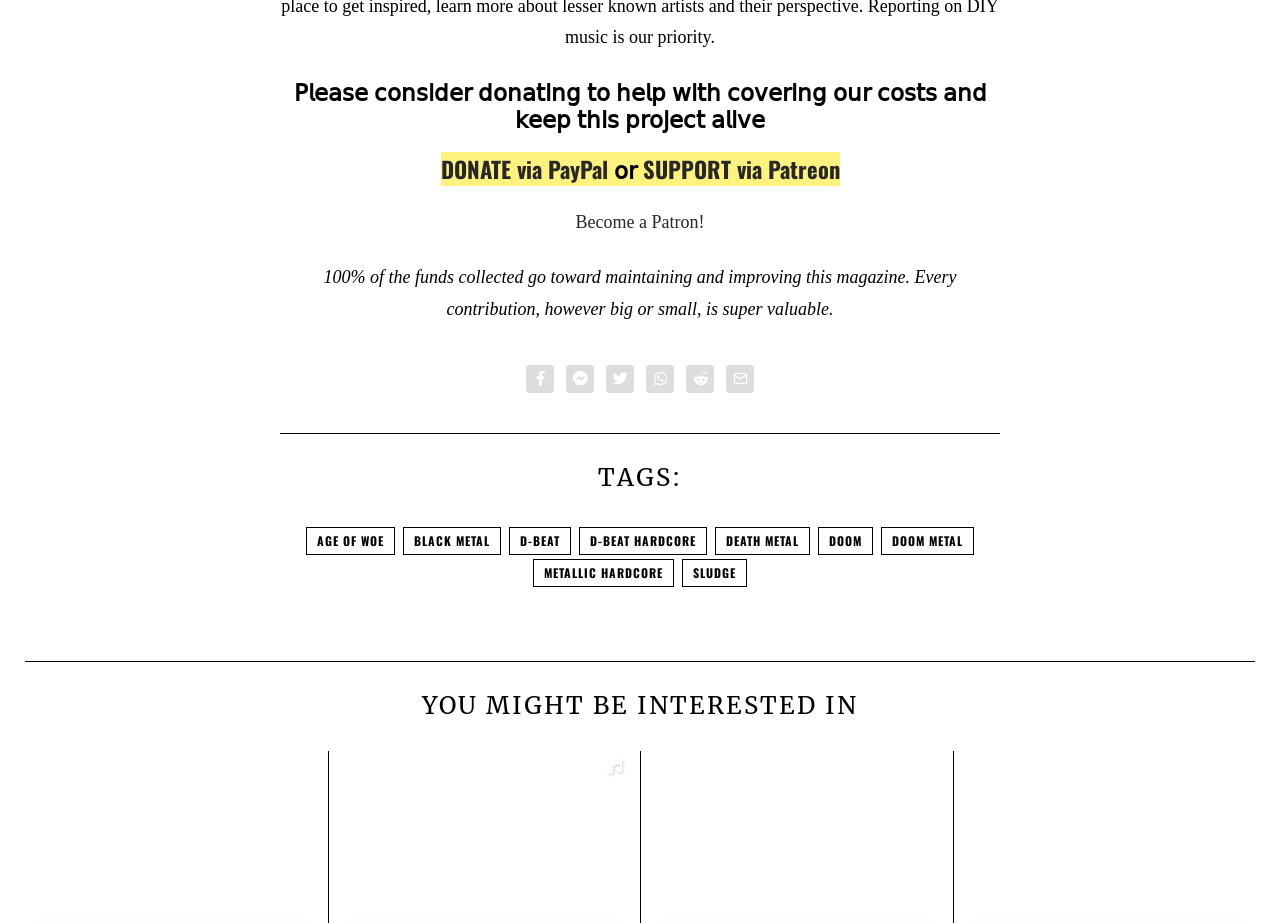With reference to the screenshot, provide a detailed response to the question below:
What is the purpose of the funds collected?

According to the webpage, 100% of the funds collected go toward maintaining and improving this magazine, which implies that the purpose of the funds collected is to support the magazine's operations and development.